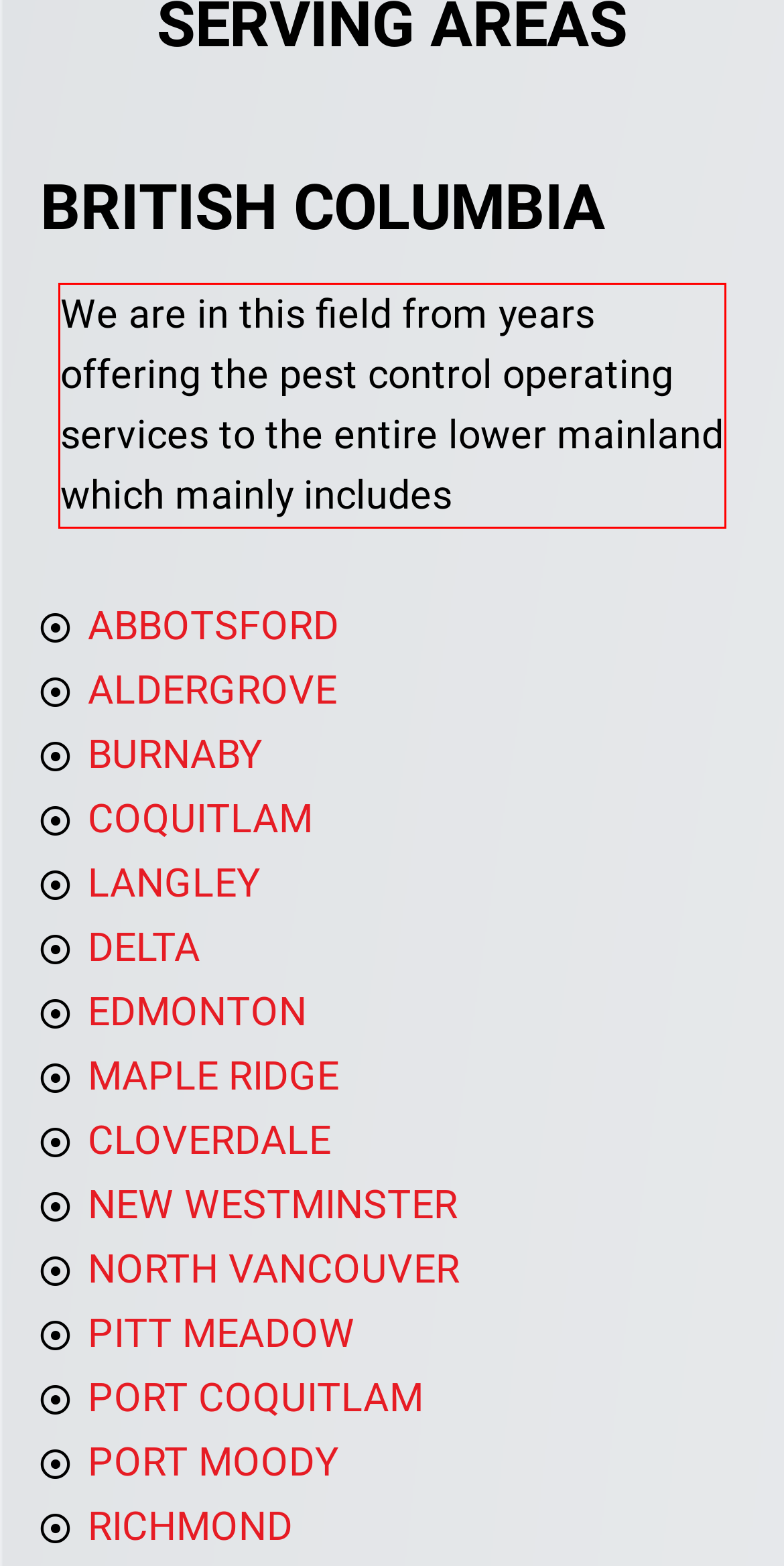Review the webpage screenshot provided, and perform OCR to extract the text from the red bounding box.

We are in this field from years offering the pest control operating services to the entire lower mainland which mainly includes